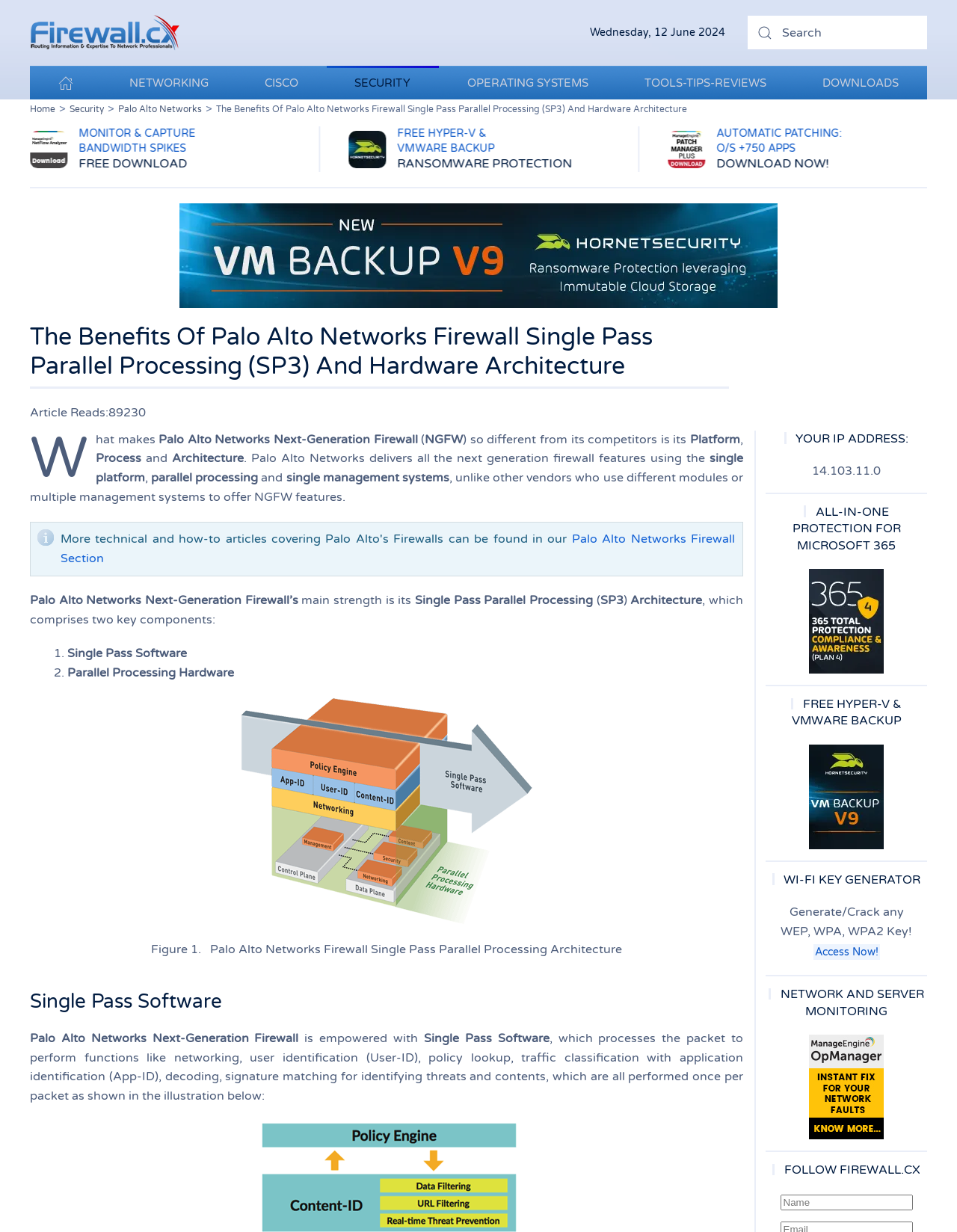Determine the bounding box for the UI element as described: "Access Now!". The coordinates should be represented as four float numbers between 0 and 1, formatted as [left, top, right, bottom].

[0.85, 0.767, 0.919, 0.779]